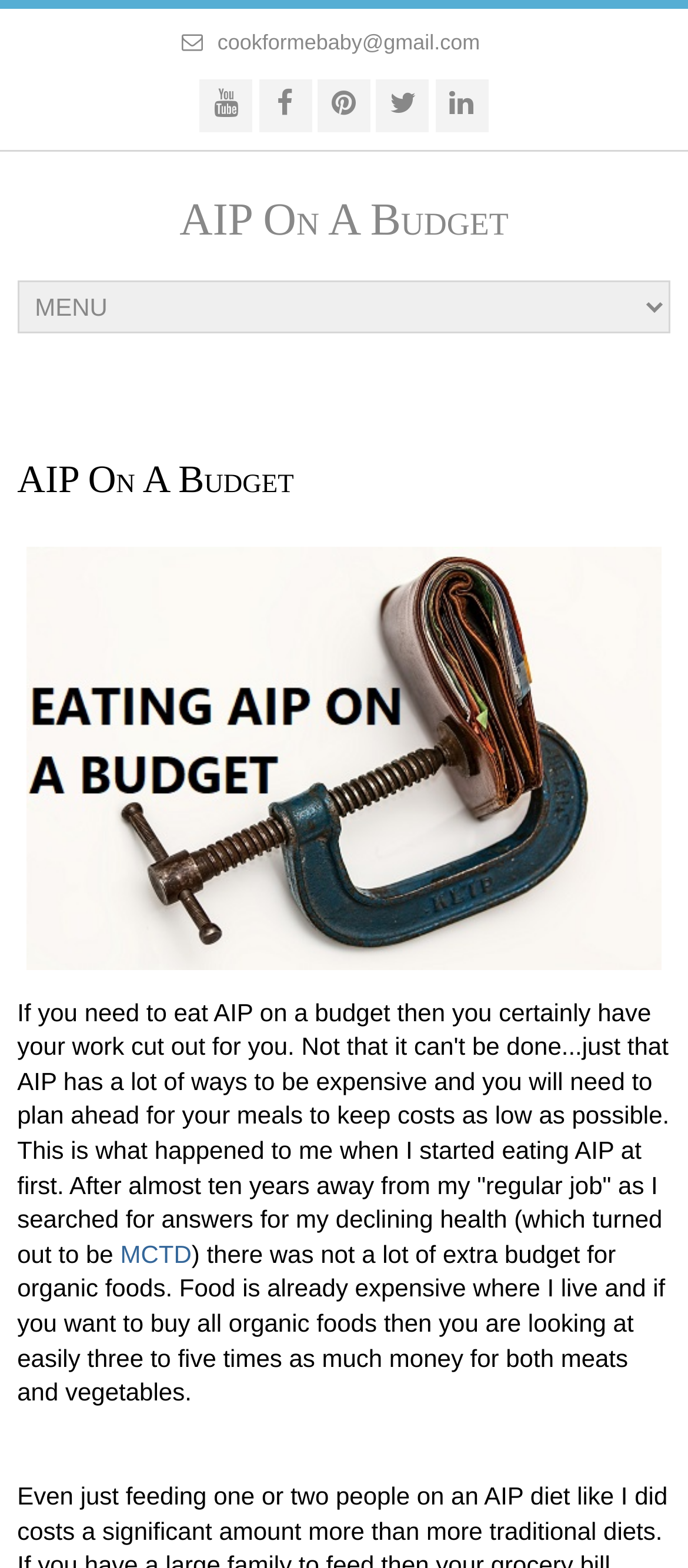What is the tone of the author?
Refer to the image and give a detailed answer to the query.

The author's tone is informative, as they provide guidance and advice on eating AIP on a budget, and personal, as they share their own experiences and struggles with adopting the AIP diet.